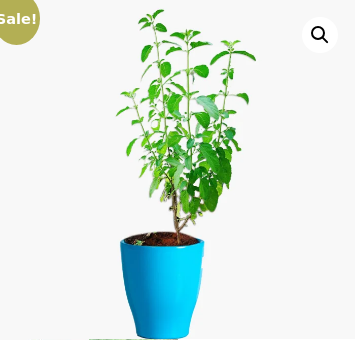Refer to the screenshot and answer the following question in detail:
What is the significance of the 'Sale!' tag?

The 'Sale!' tag is a prominent feature of the image, indicating a special offer or discount, which is likely to entice potential buyers to purchase the plant.